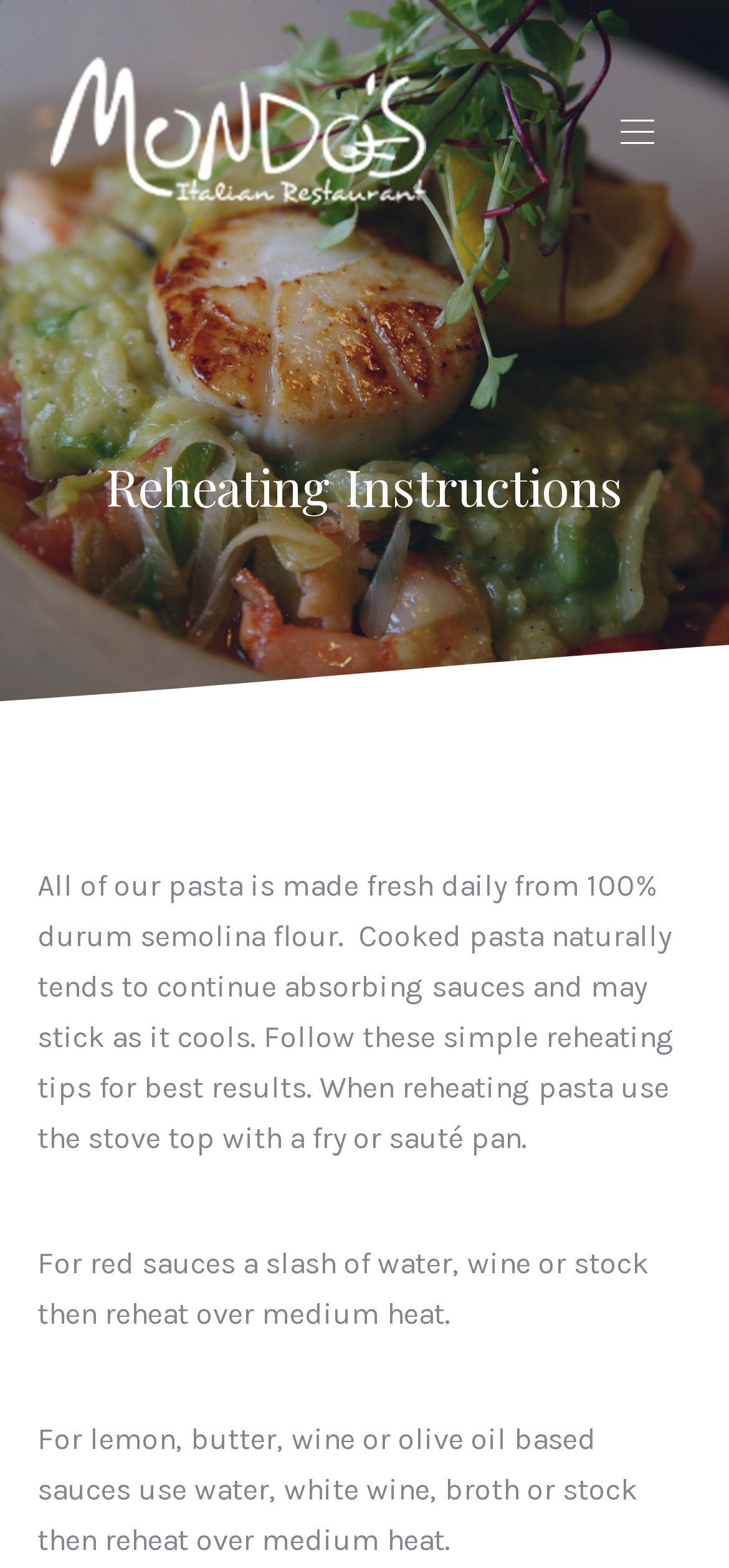Identify the bounding box for the described UI element: "alt="Mondos Italian Restaurant"".

[0.051, 0.024, 0.601, 0.143]